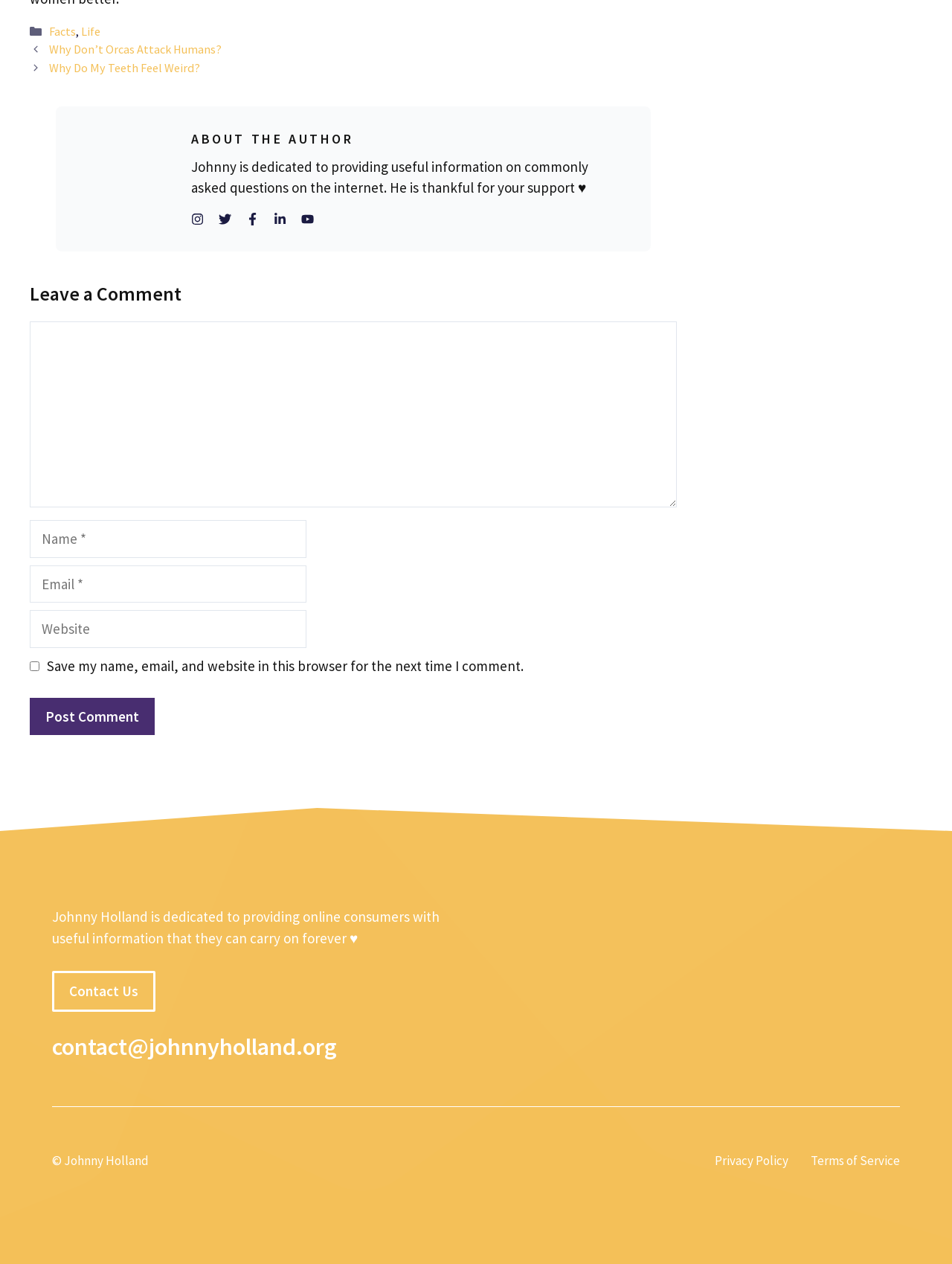Please identify the bounding box coordinates of the clickable element to fulfill the following instruction: "Leave a comment". The coordinates should be four float numbers between 0 and 1, i.e., [left, top, right, bottom].

[0.031, 0.223, 0.711, 0.242]